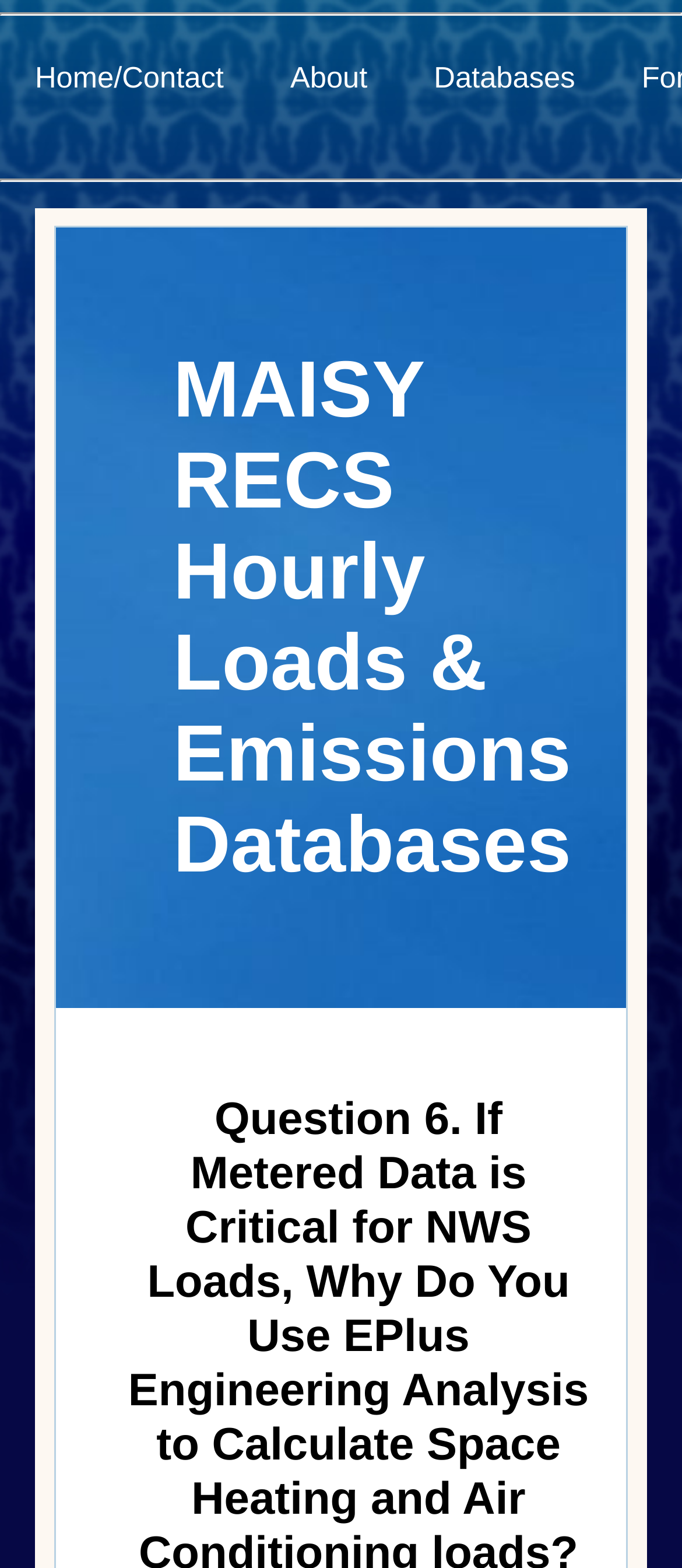Based on the image, provide a detailed response to the question:
What is the purpose of the webpage?

I inferred the purpose of the webpage by analyzing the structure and content of the webpage, including the presence of tables and buttons related to MAISY RECS databases, which suggests that the webpage is used for calculating space heating and AC loads.